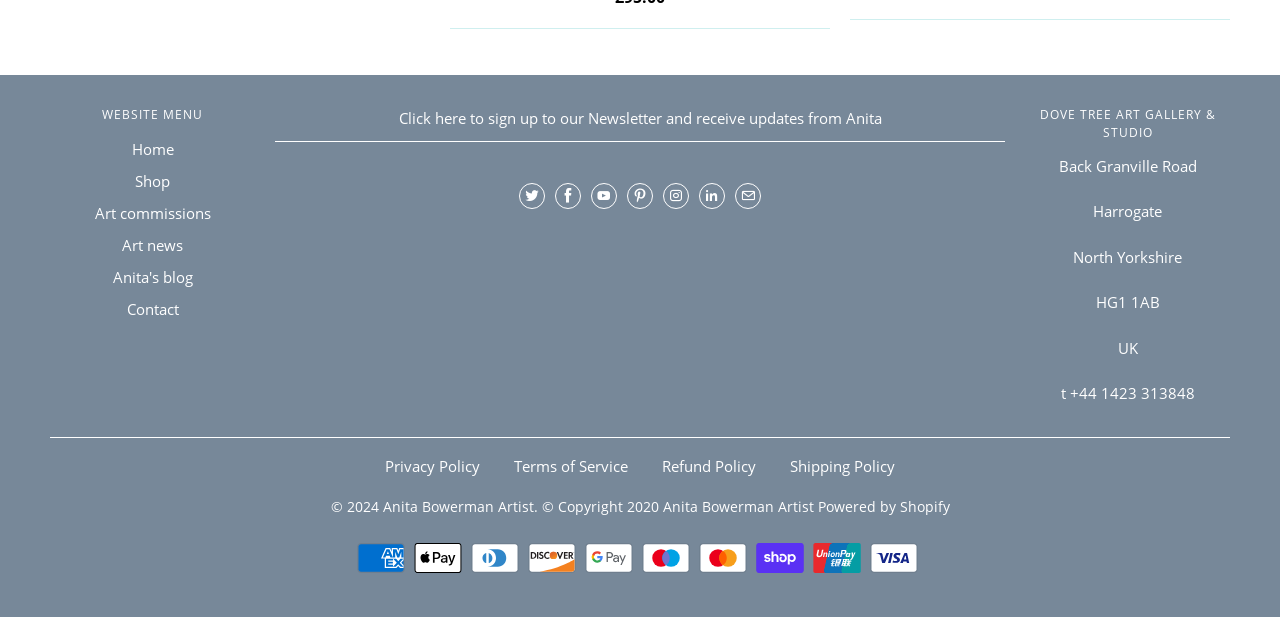Please find the bounding box coordinates (top-left x, top-left y, bottom-right x, bottom-right y) in the screenshot for the UI element described as follows: title="Anita Bowerman Artist on Instagram"

[0.518, 0.296, 0.538, 0.339]